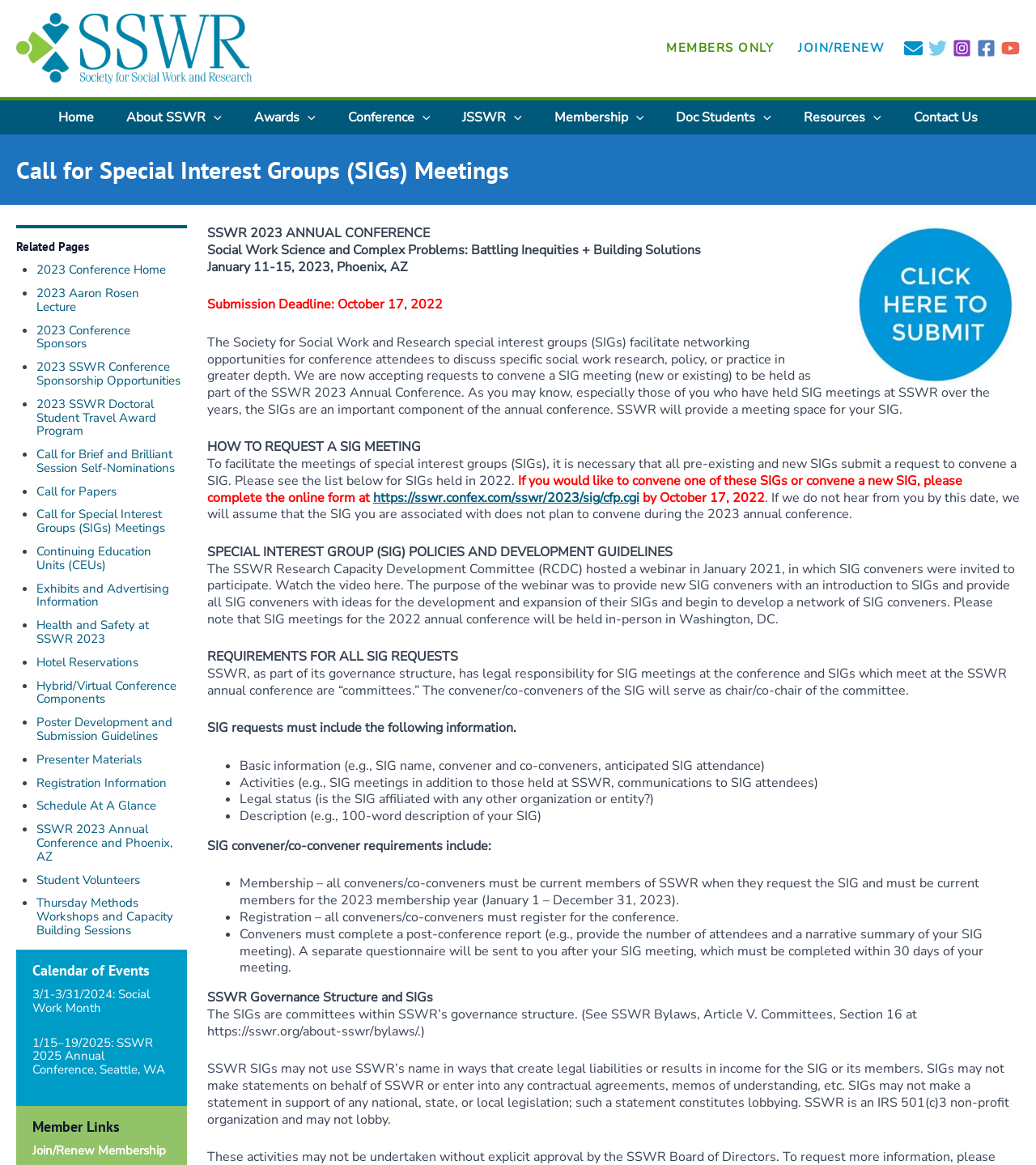Kindly provide the bounding box coordinates of the section you need to click on to fulfill the given instruction: "Click on the 'Home' link".

[0.041, 0.086, 0.107, 0.115]